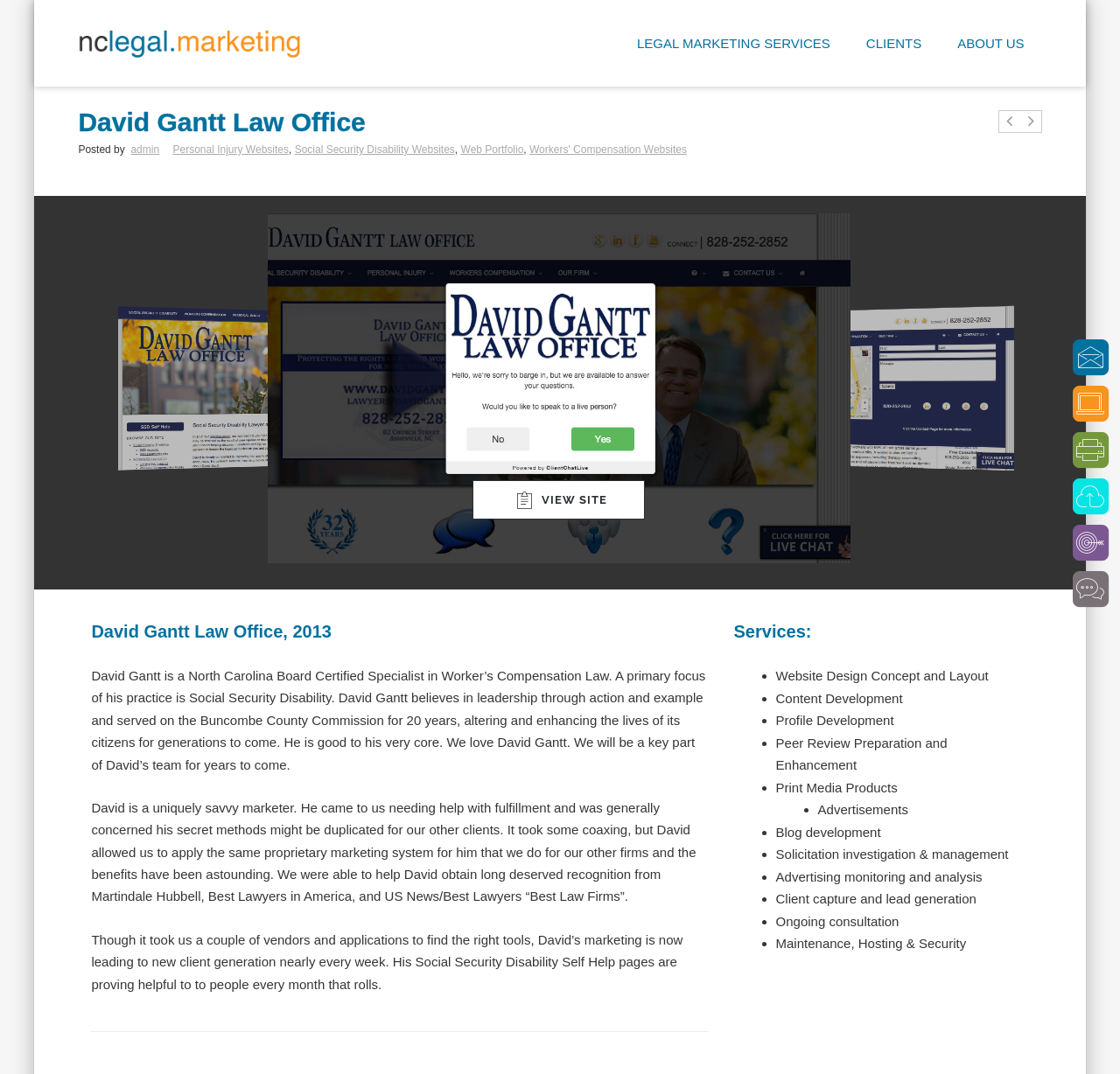Predict the bounding box coordinates for the UI element described as: "ABOUT US". The coordinates should be four float numbers between 0 and 1, presented as [left, top, right, bottom].

[0.838, 0.024, 0.93, 0.065]